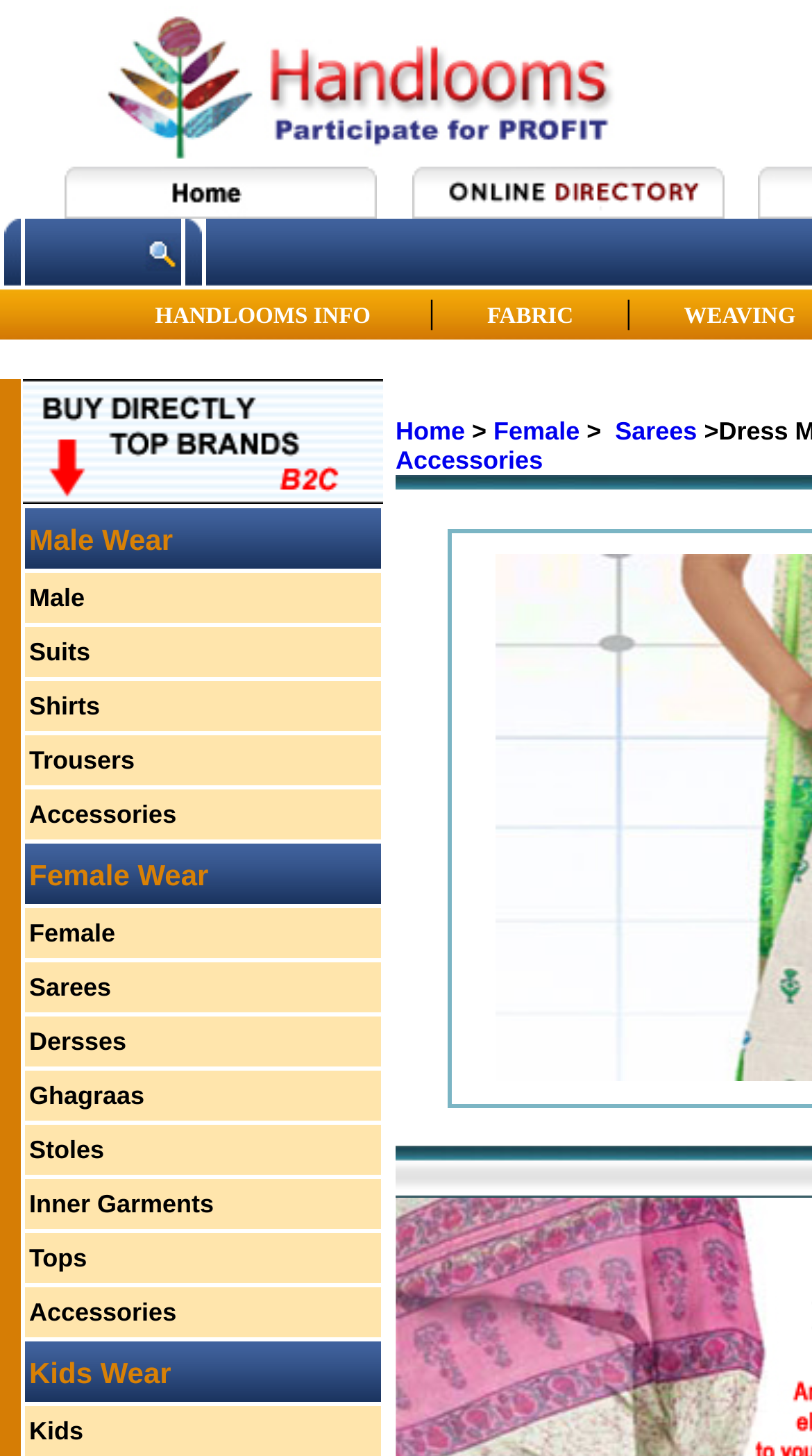Based on what you see in the screenshot, provide a thorough answer to this question: How many links are there in the top navigation bar?

In the top navigation bar, I can see links such as HANDLOOMS INFO, FABRIC, Home, and Female, which makes a total of 4 links.